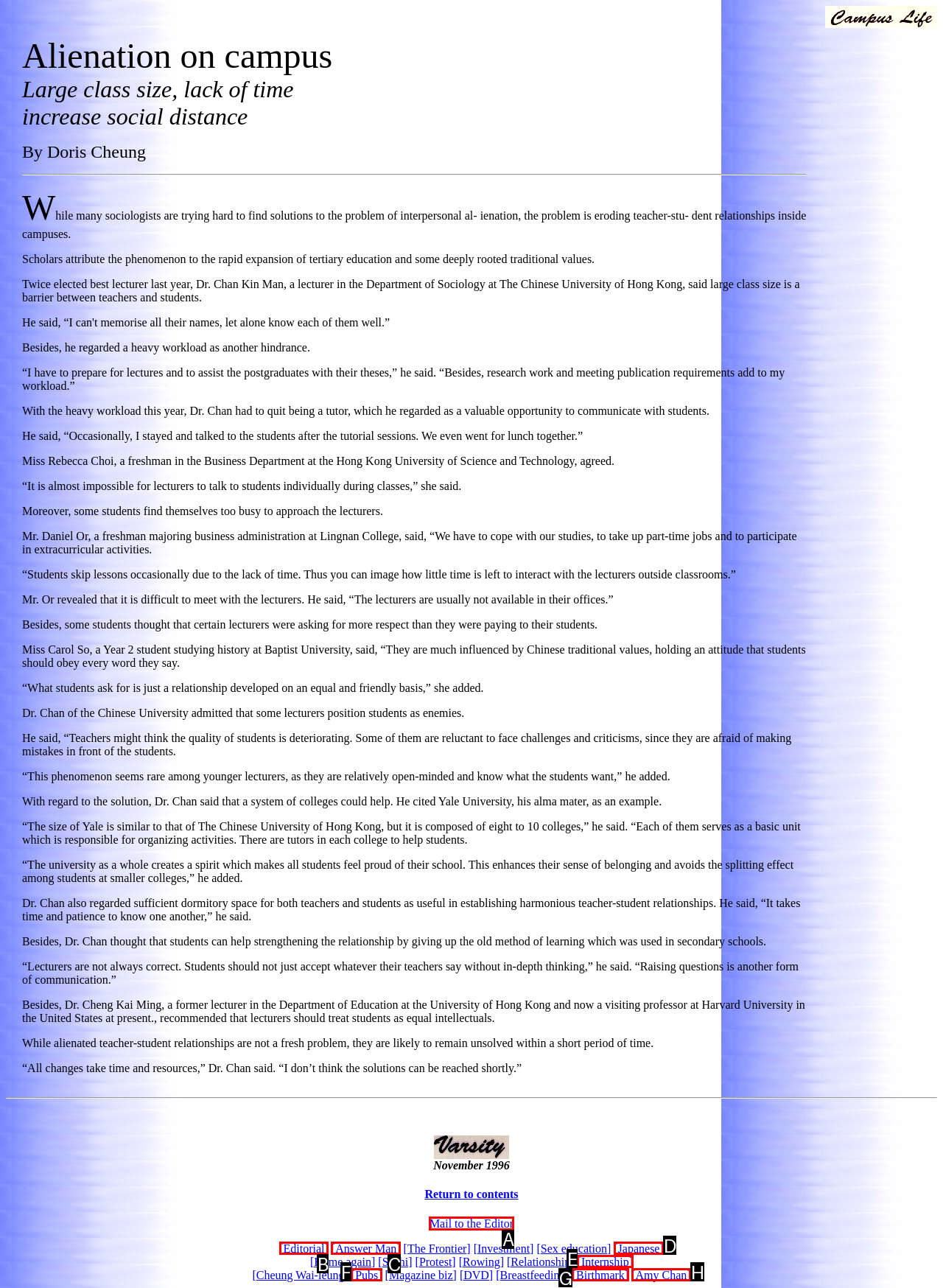Identify the appropriate lettered option to execute the following task: Mail to the Editor
Respond with the letter of the selected choice.

A